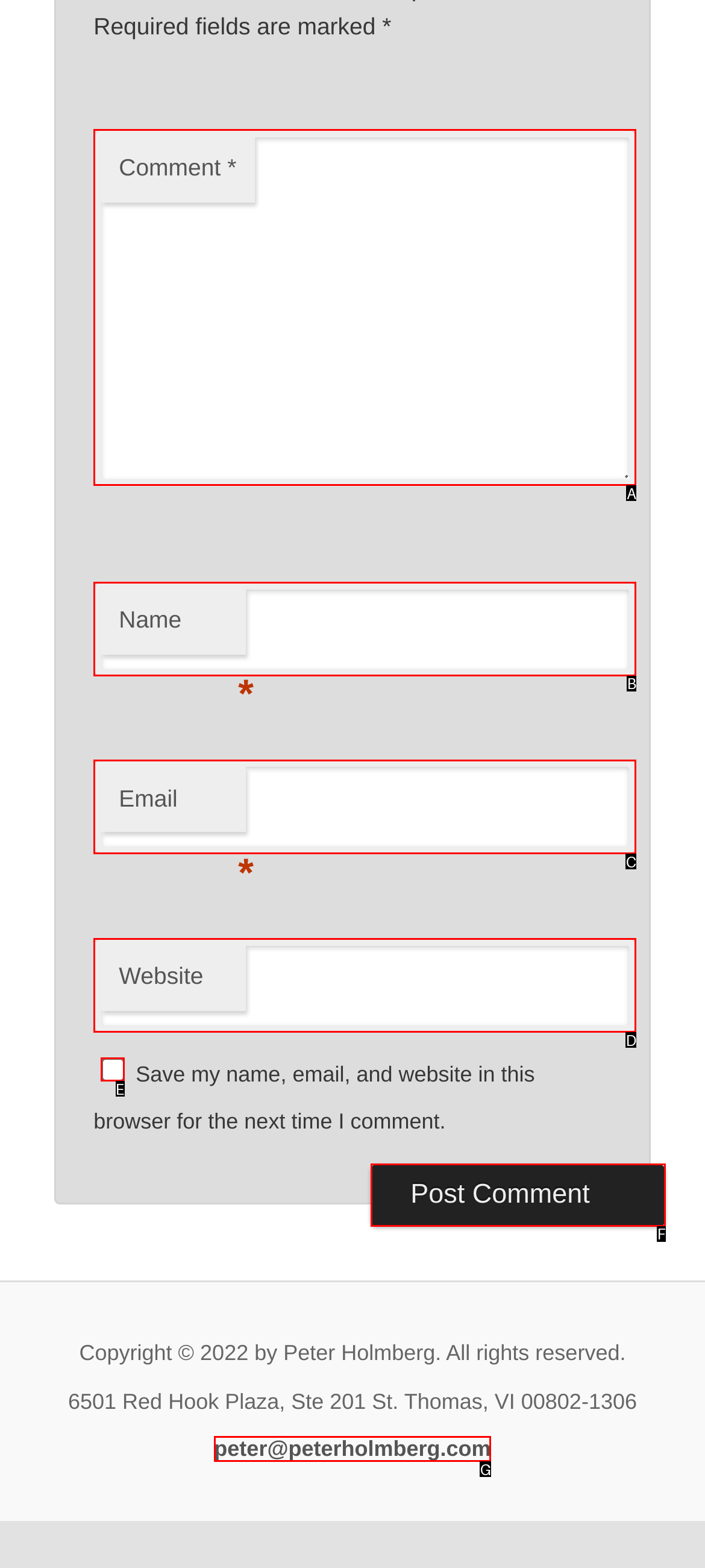Based on the description: X, identify the matching HTML element. Reply with the letter of the correct option directly.

None